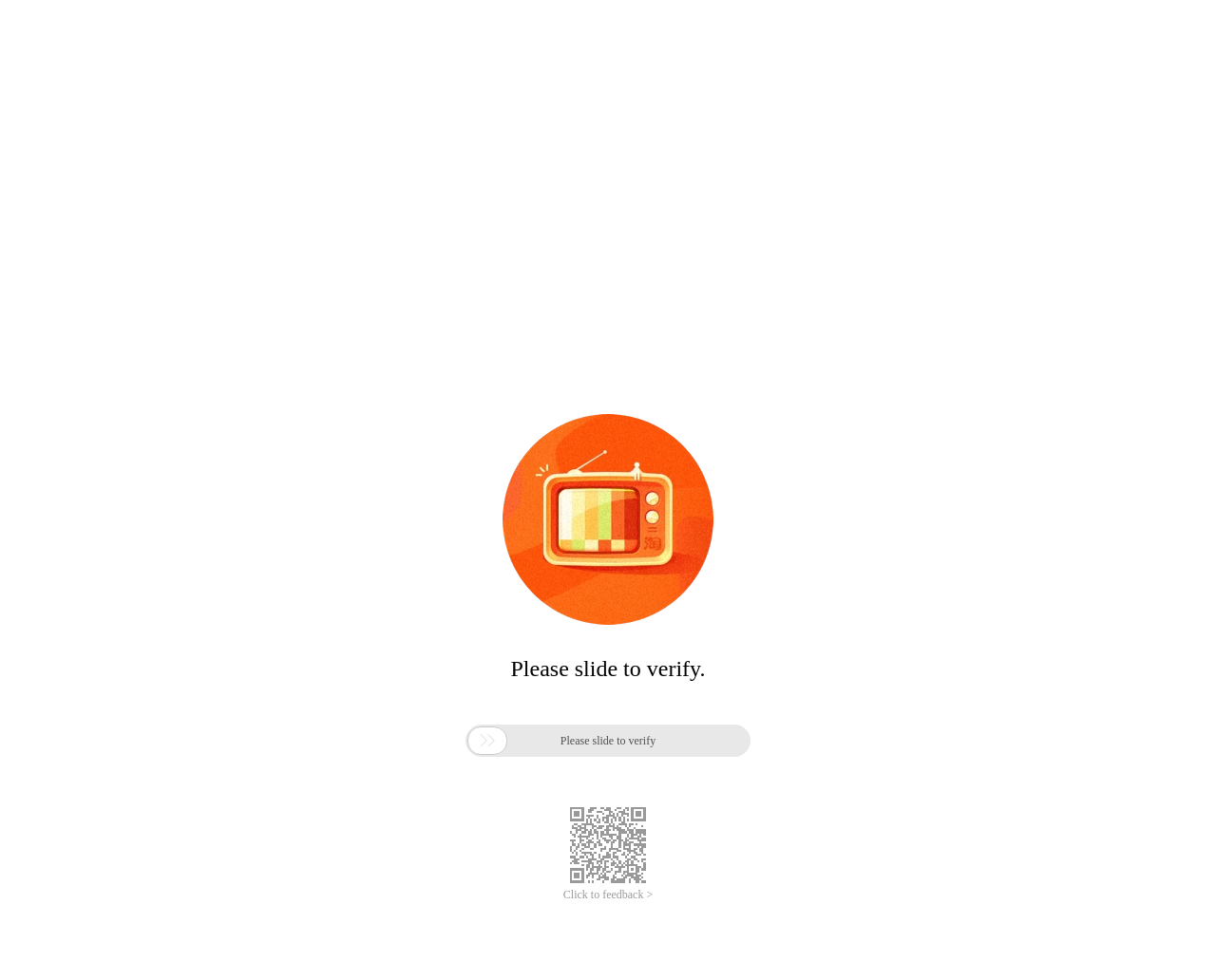Answer the question with a single word or phrase: 
What is the purpose of the slider?

Verification